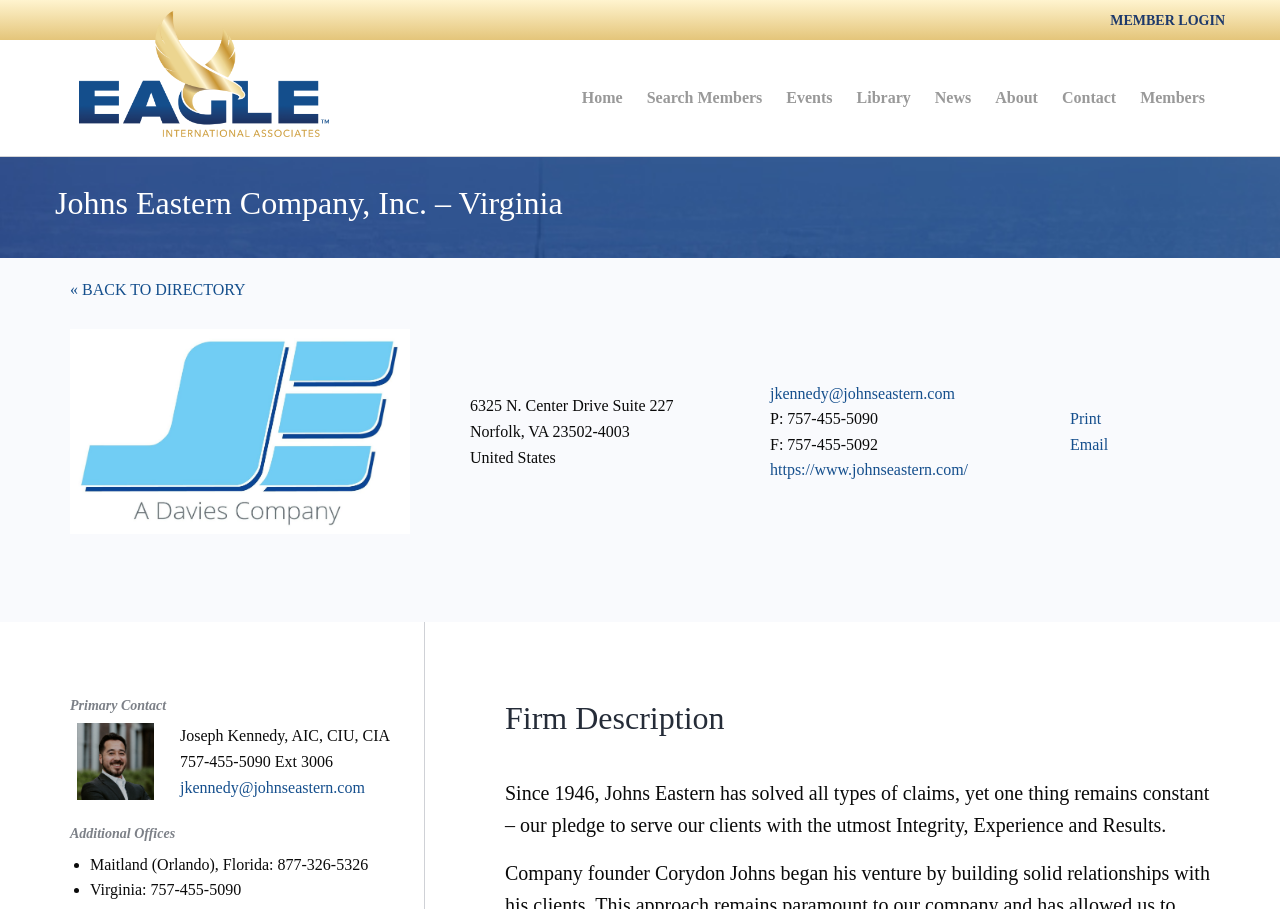Please determine the bounding box of the UI element that matches this description: « Back to Directory. The coordinates should be given as (top-left x, top-left y, bottom-right x, bottom-right y), with all values between 0 and 1.

[0.055, 0.309, 0.192, 0.328]